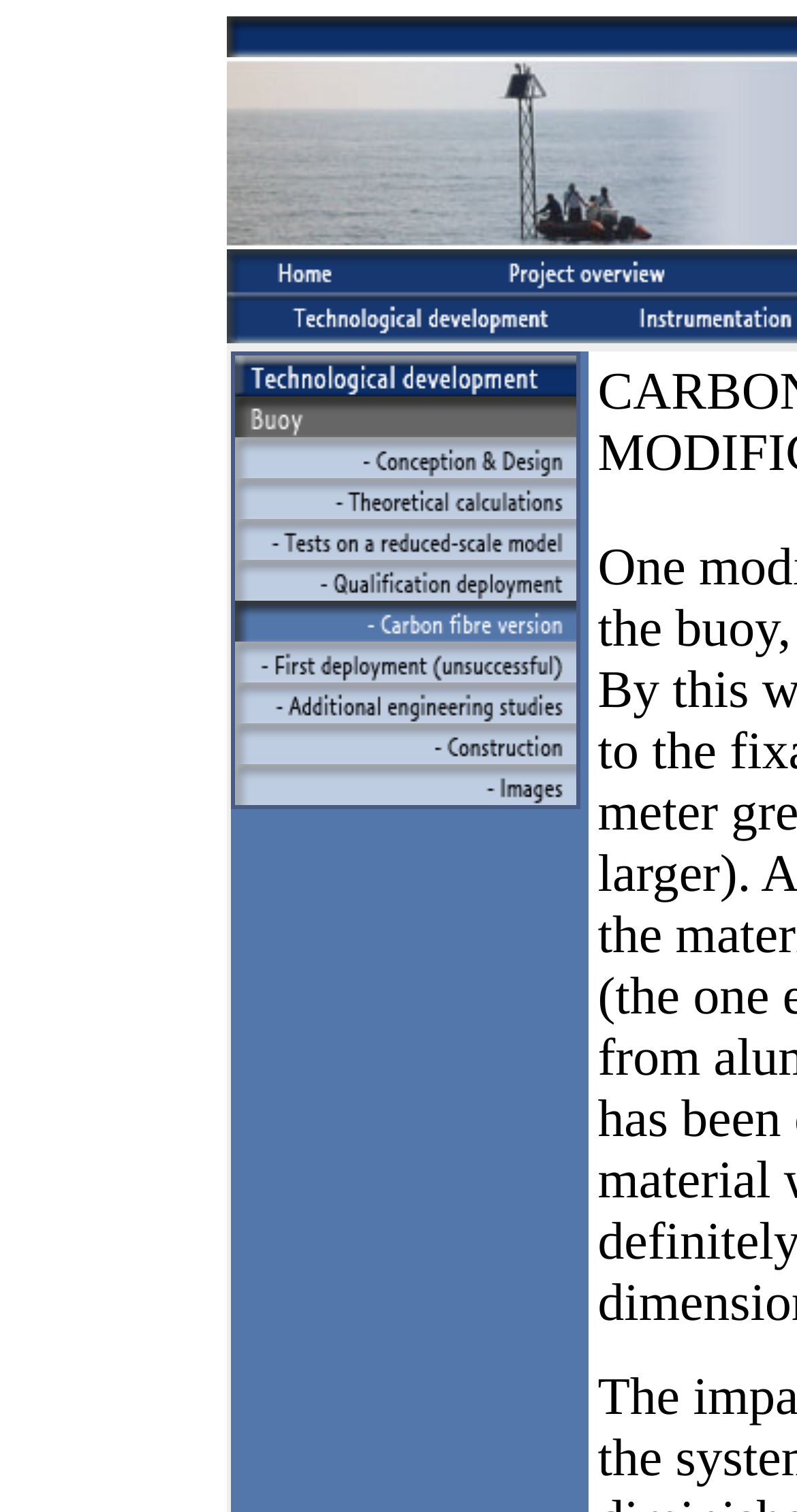What is the number of table cells in the first table row?
Look at the image and answer the question with a single word or phrase.

1